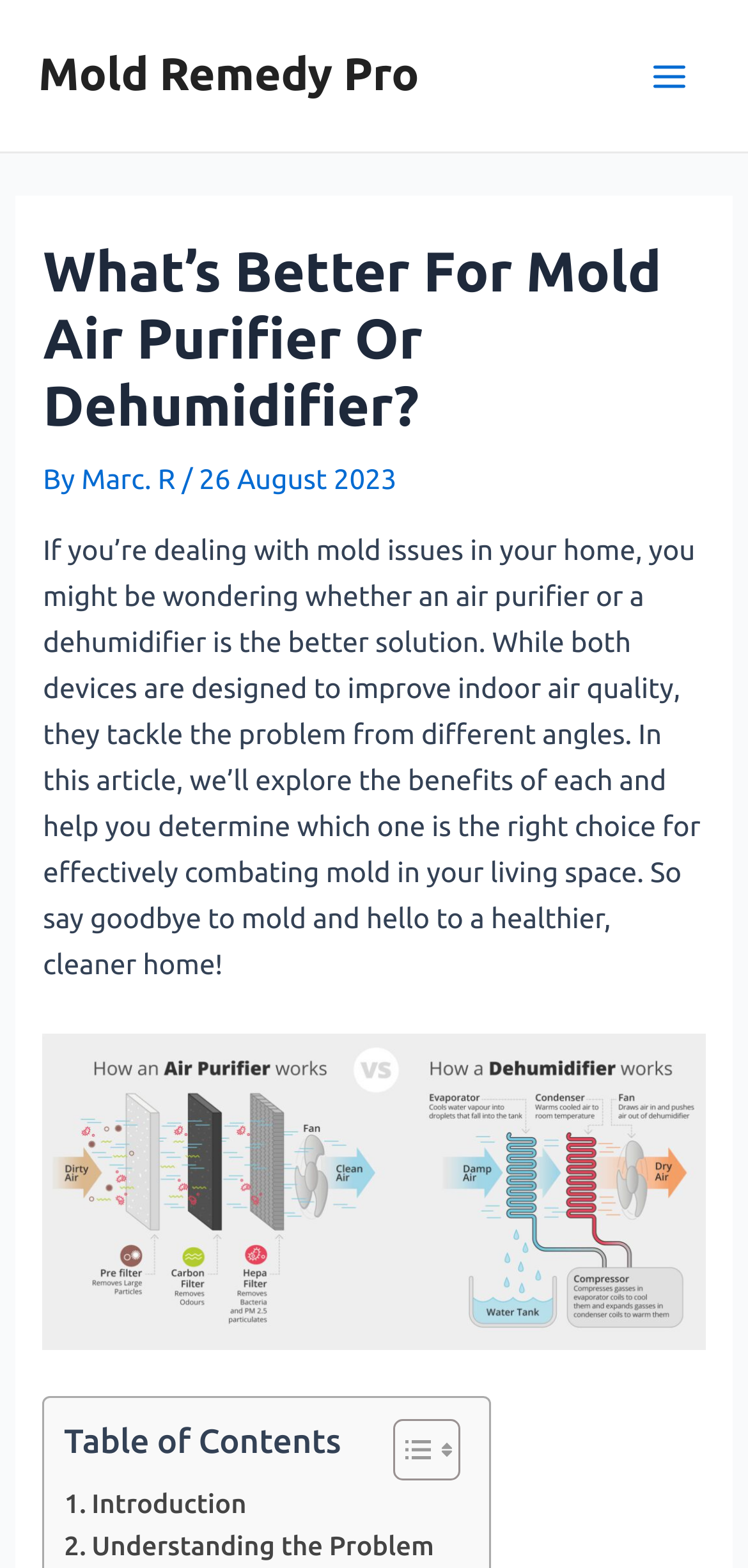Kindly respond to the following question with a single word or a brief phrase: 
What is the image below the header section?

Whats Better For Mold Air Purifier Or Dehumidifier?